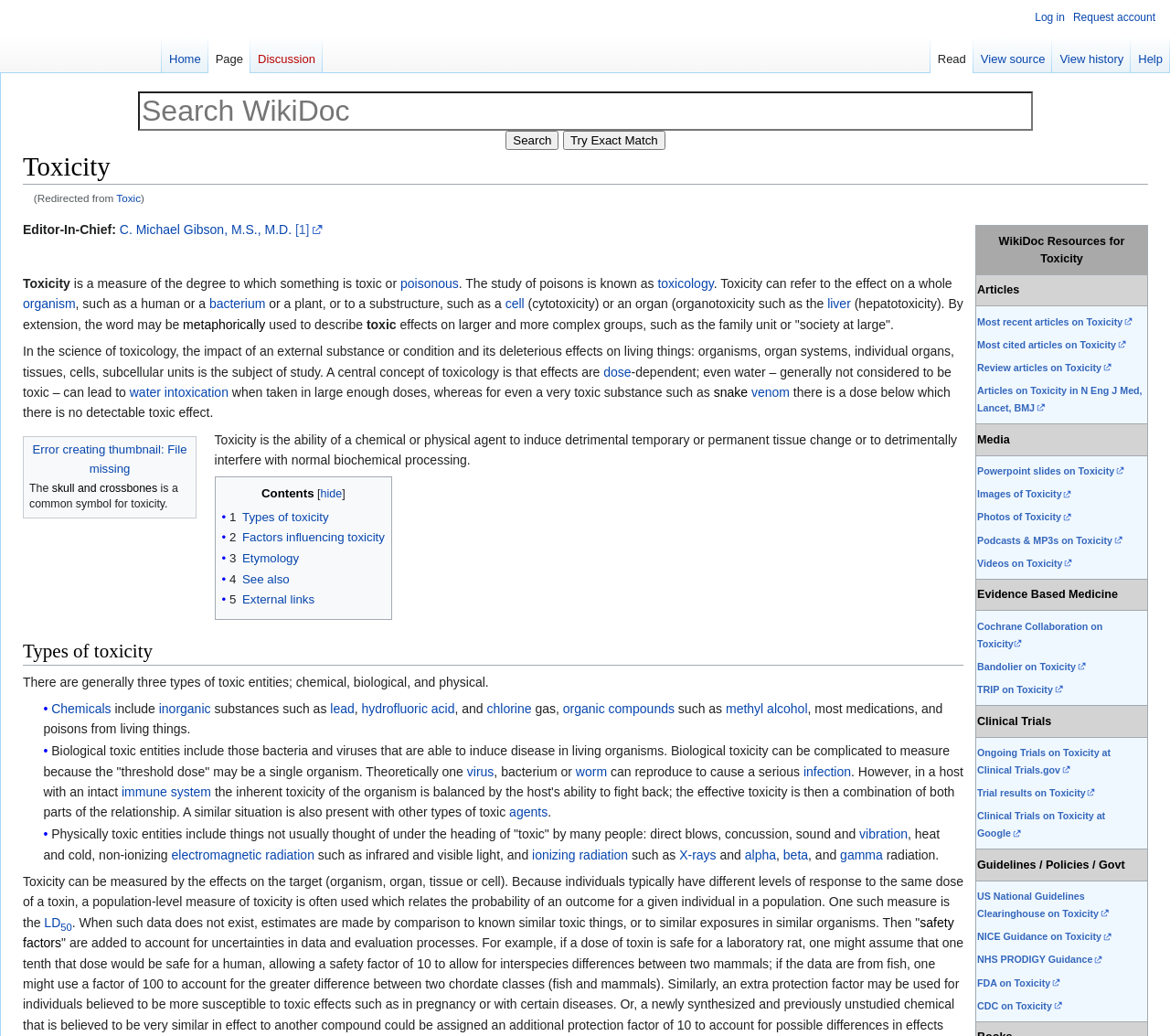Given the description "C. Michael Gibson, M.S., M.D.", provide the bounding box coordinates of the corresponding UI element.

[0.102, 0.215, 0.249, 0.229]